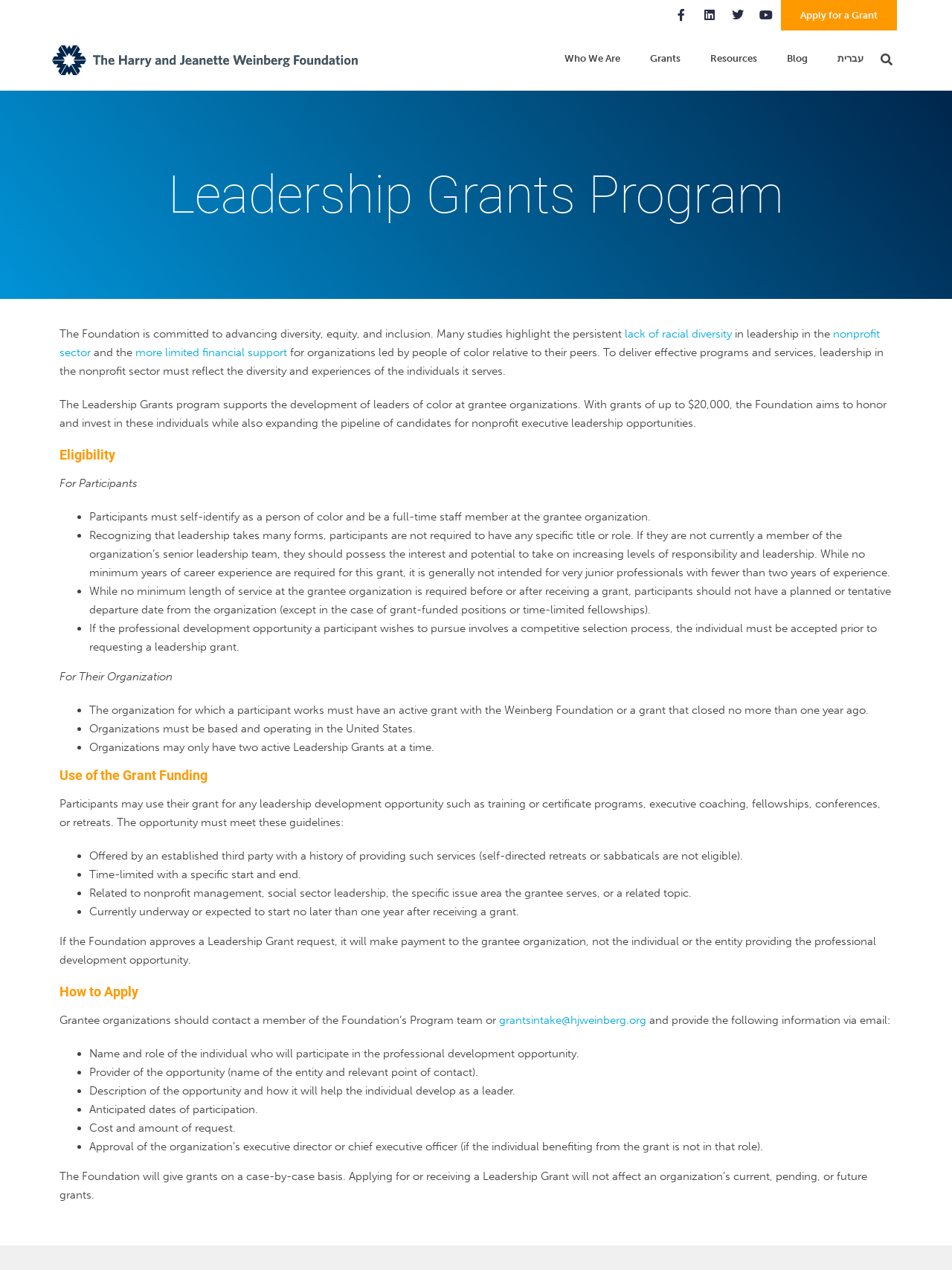Please locate the UI element described by "Grants" and provide its bounding box coordinates.

[0.683, 0.034, 0.715, 0.058]